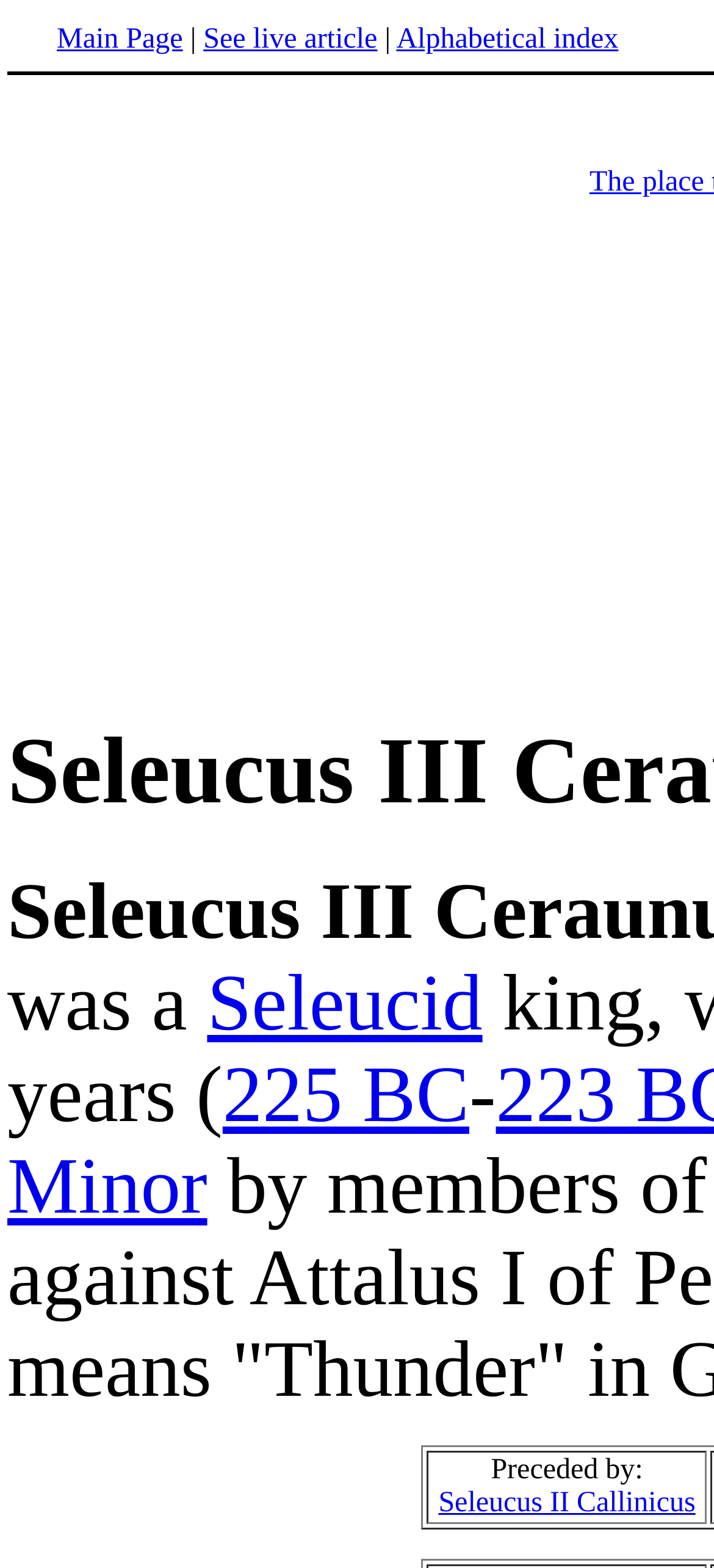What is the relationship between Seleucus III Ceraunus and Seleucus II Callinicus?
Answer the question with a thorough and detailed explanation.

By examining the webpage, I found that Seleucus III Ceraunus is preceded by Seleucus II Callinicus, implying that Seleucus III Ceraunus is the successor of Seleucus II Callinicus.